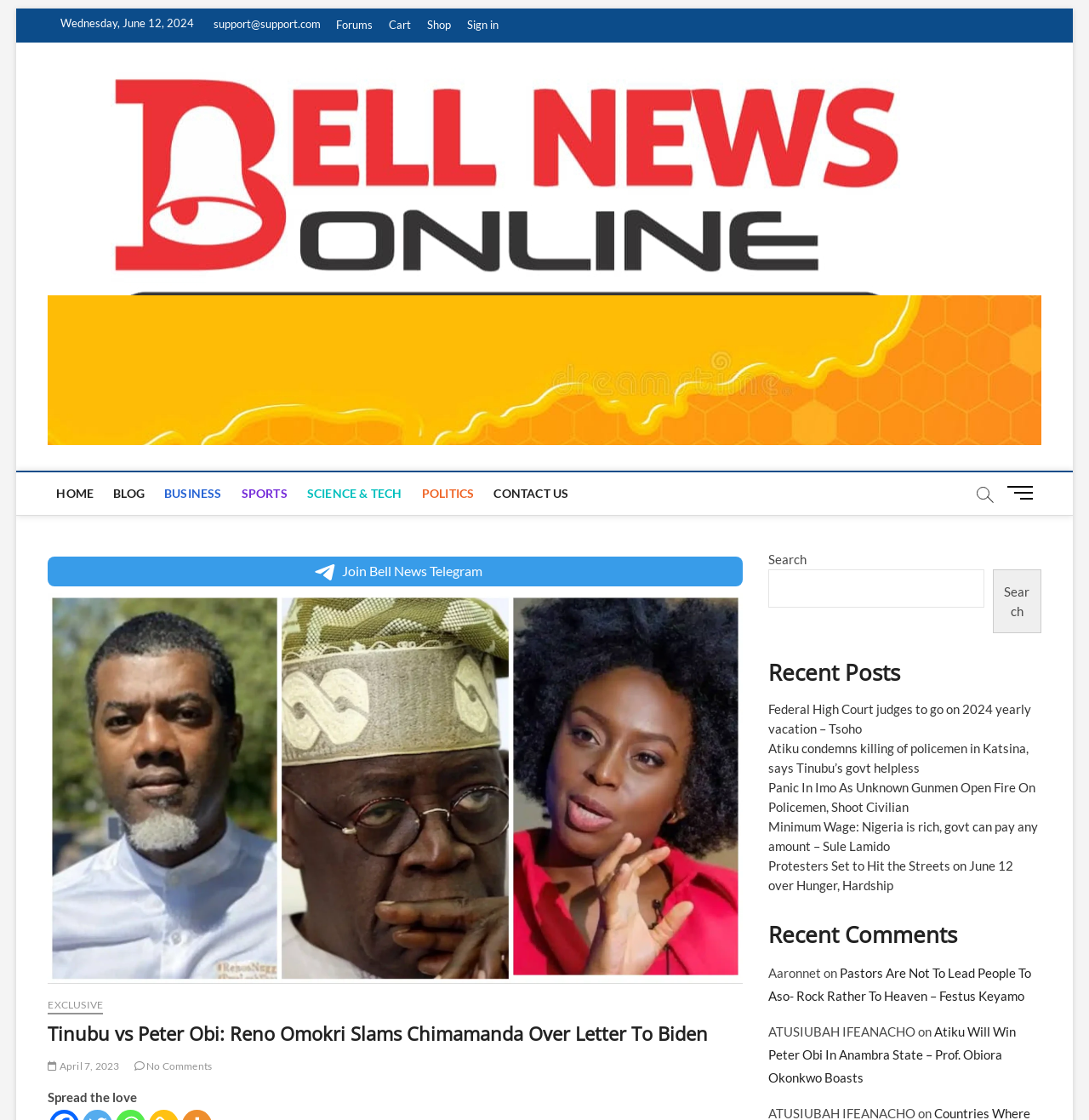What is the date displayed on the webpage?
Provide a detailed answer to the question using information from the image.

The date is displayed at the top of the webpage, above the navigation menu, in the format 'Wednesday, June 12, 2024'.